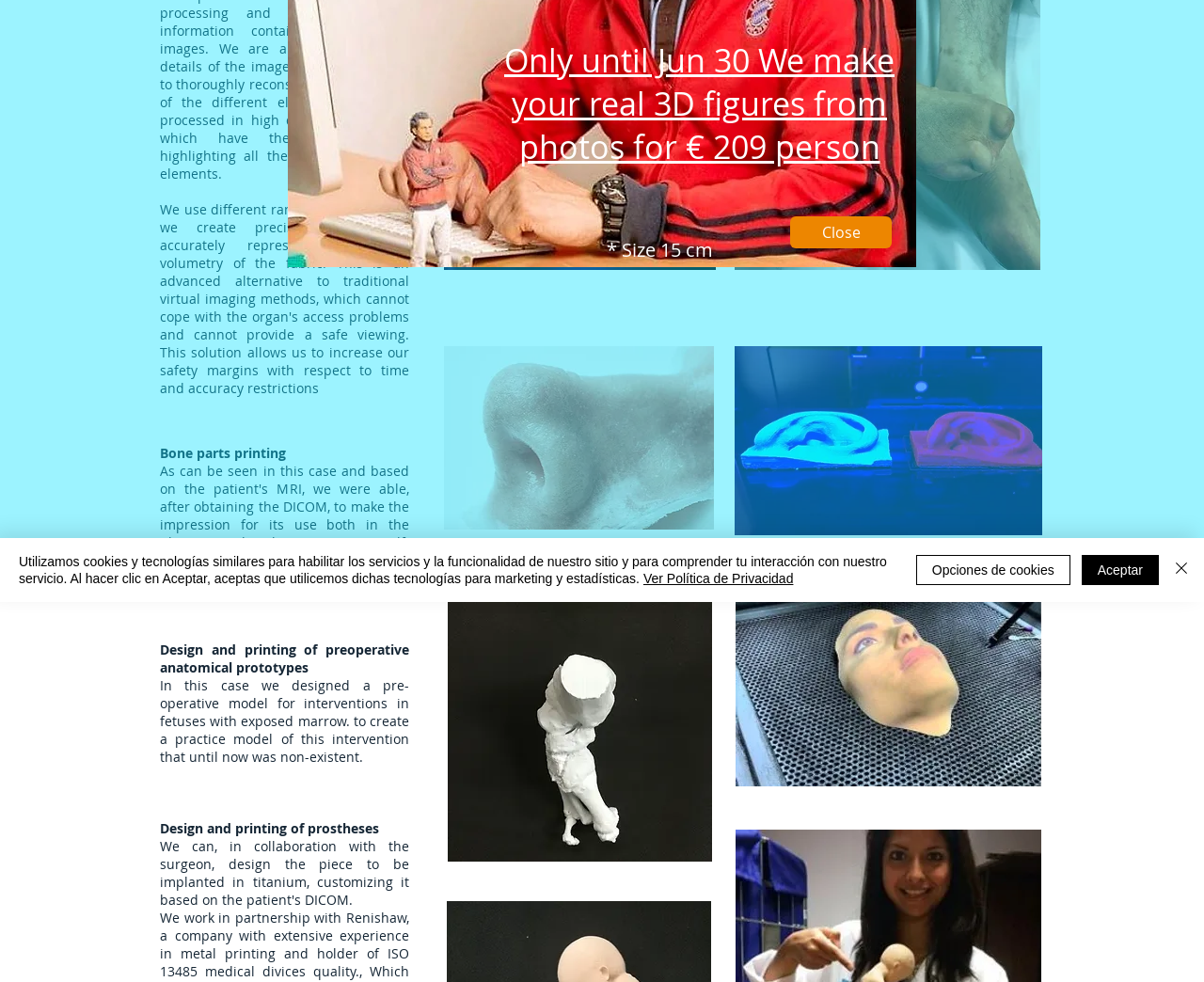Provide the bounding box coordinates for the specified HTML element described in this description: "Opciones de cookies". The coordinates should be four float numbers ranging from 0 to 1, in the format [left, top, right, bottom].

[0.761, 0.565, 0.889, 0.596]